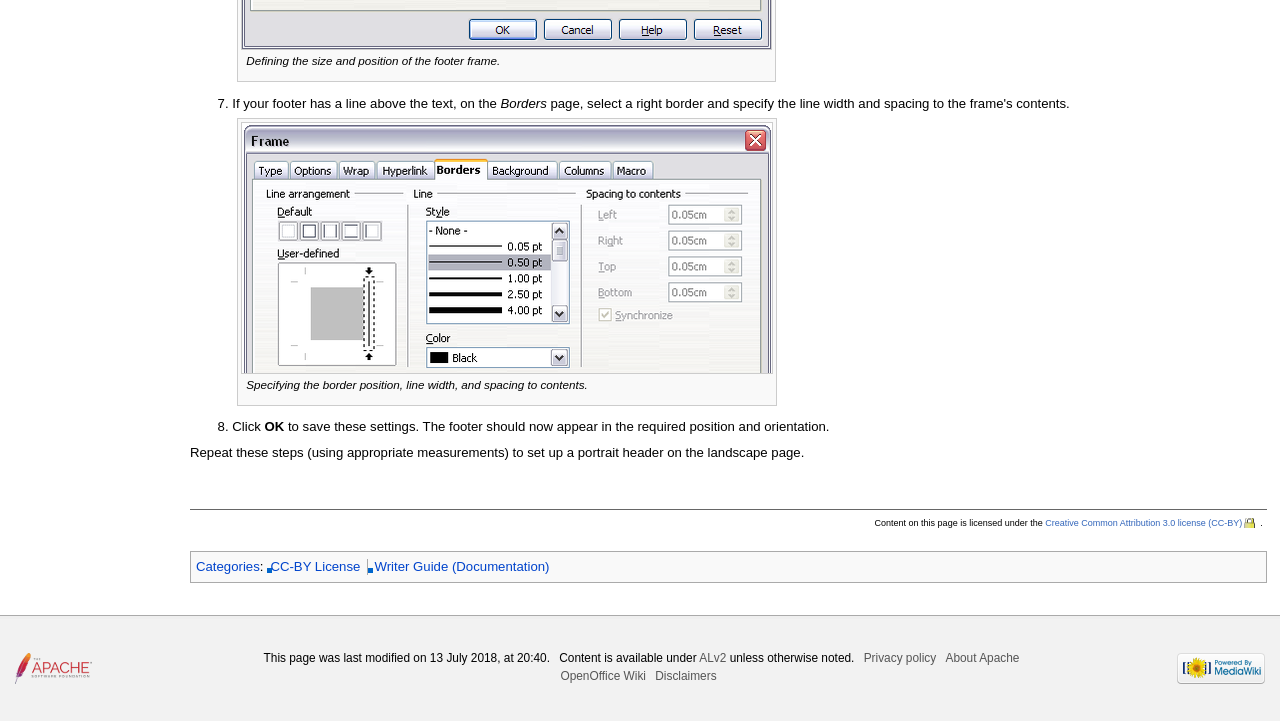Can you find the bounding box coordinates of the area I should click to execute the following instruction: "Go to Categories"?

[0.153, 0.775, 0.203, 0.796]